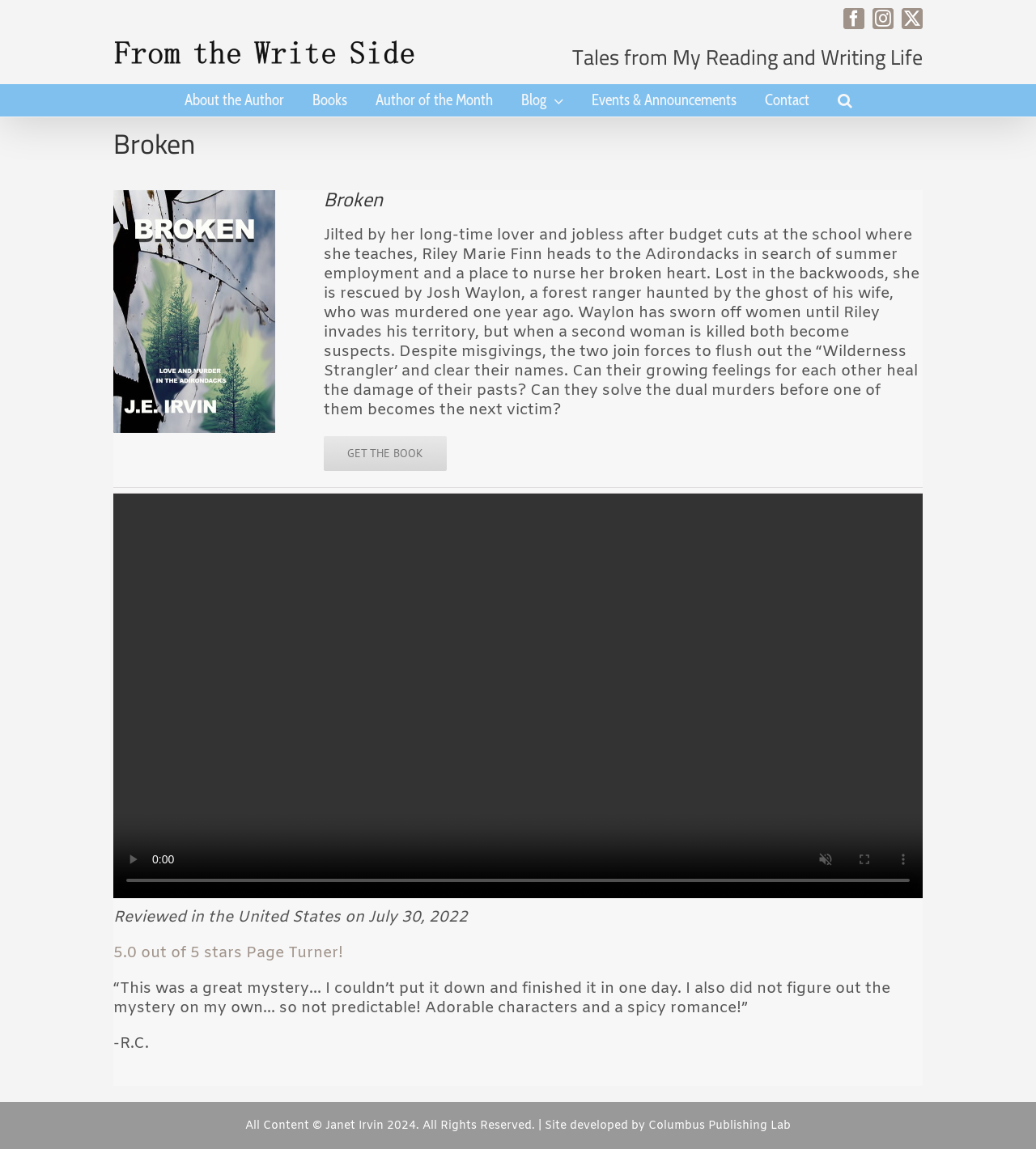Determine the bounding box coordinates of the section I need to click to execute the following instruction: "Visit the author's website". Provide the coordinates as four float numbers between 0 and 1, i.e., [left, top, right, bottom].

[0.626, 0.973, 0.763, 0.987]